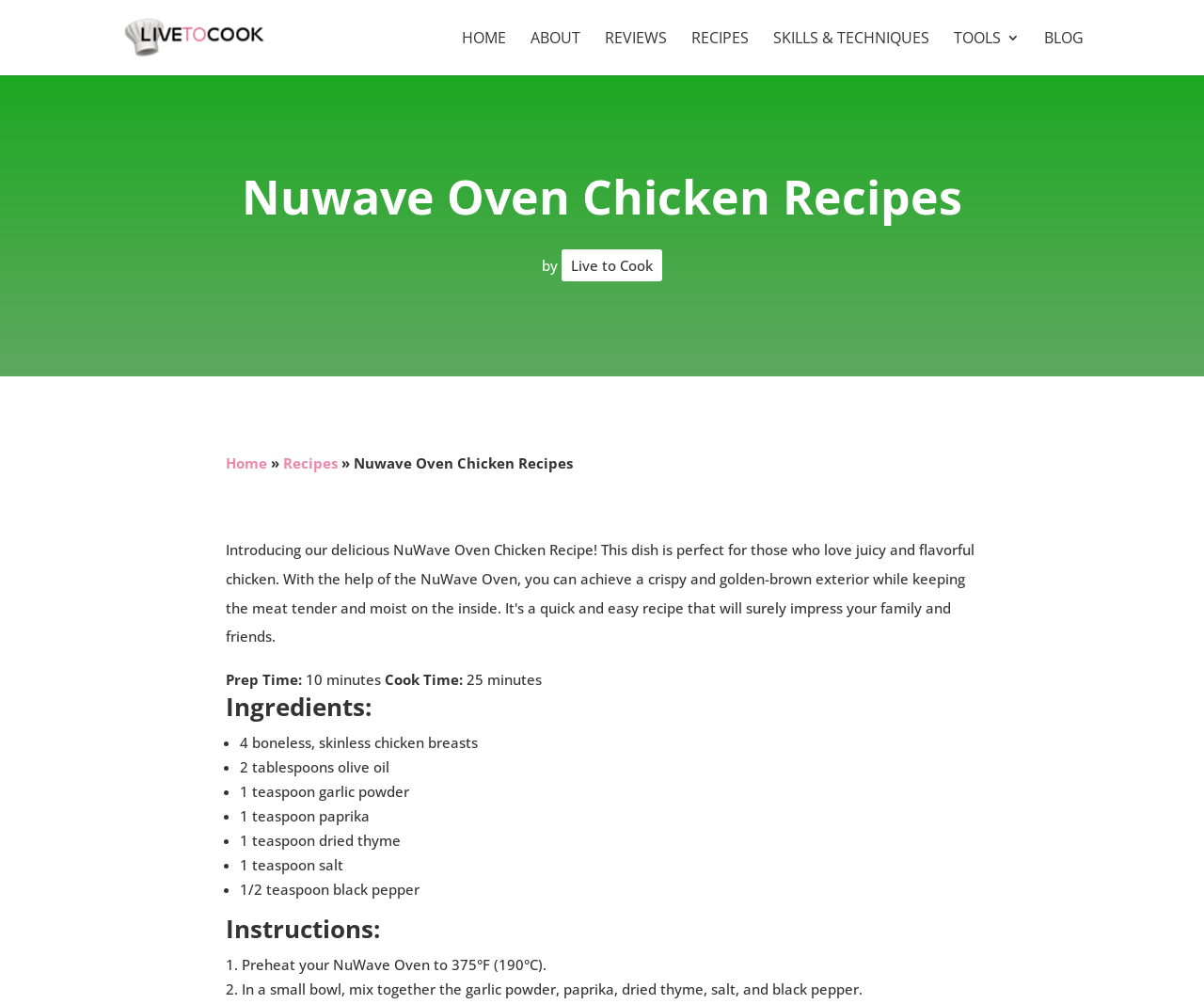What is the prep time for the recipe?
Look at the image and answer the question with a single word or phrase.

10 minutes